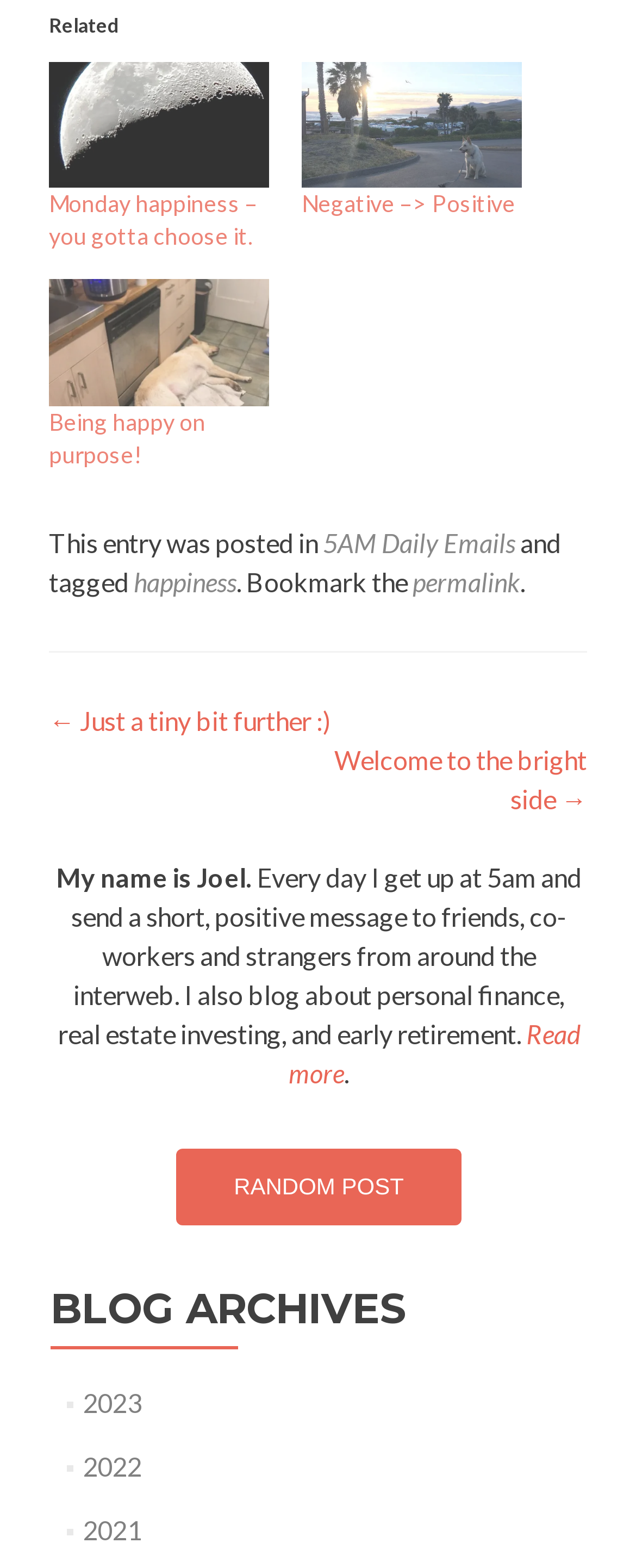Pinpoint the bounding box coordinates of the element you need to click to execute the following instruction: "Read about Being happy on purpose". The bounding box should be represented by four float numbers between 0 and 1, in the format [left, top, right, bottom].

[0.077, 0.178, 0.423, 0.259]